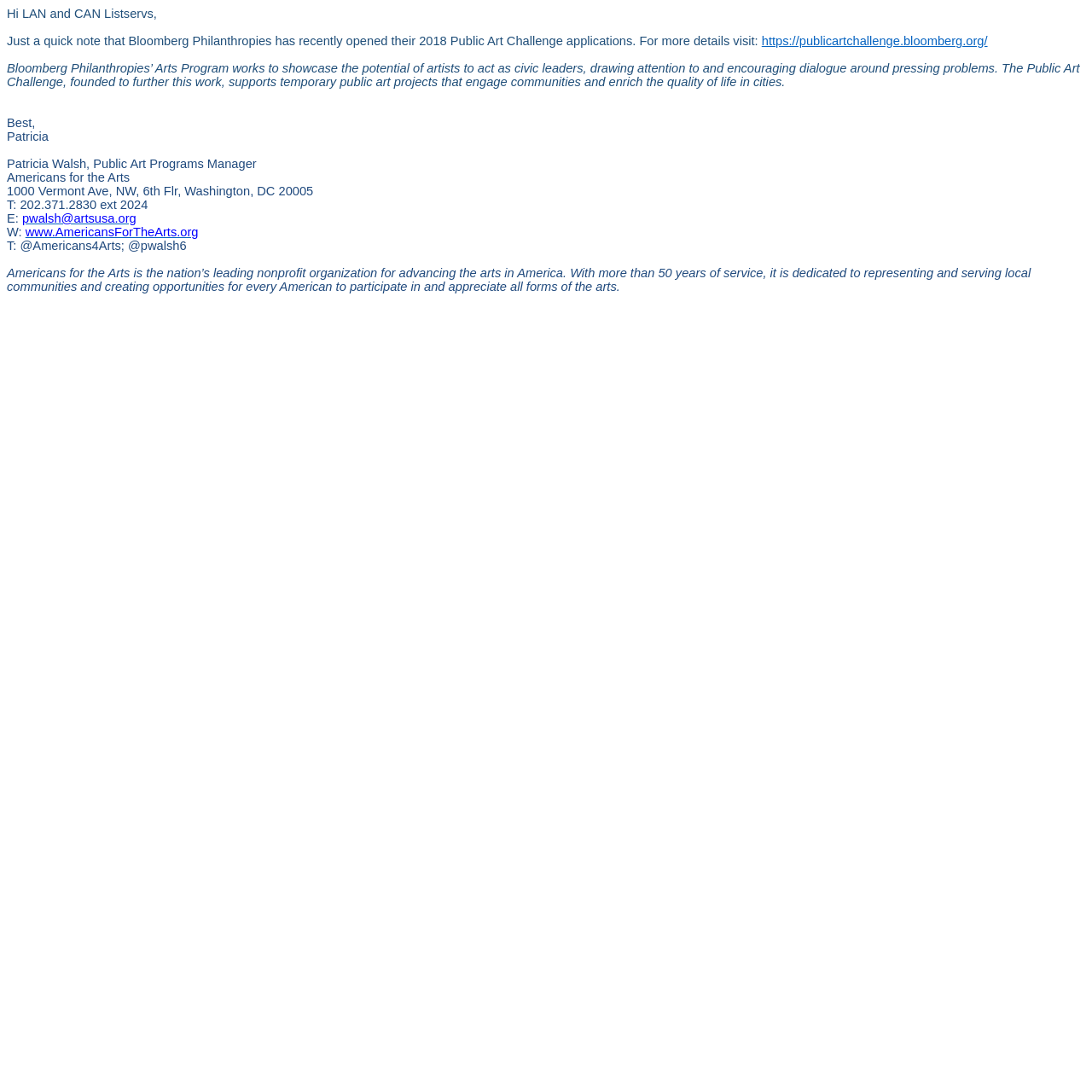What is the purpose of the Public Art Challenge?
Refer to the screenshot and answer in one word or phrase.

To support temporary public art projects